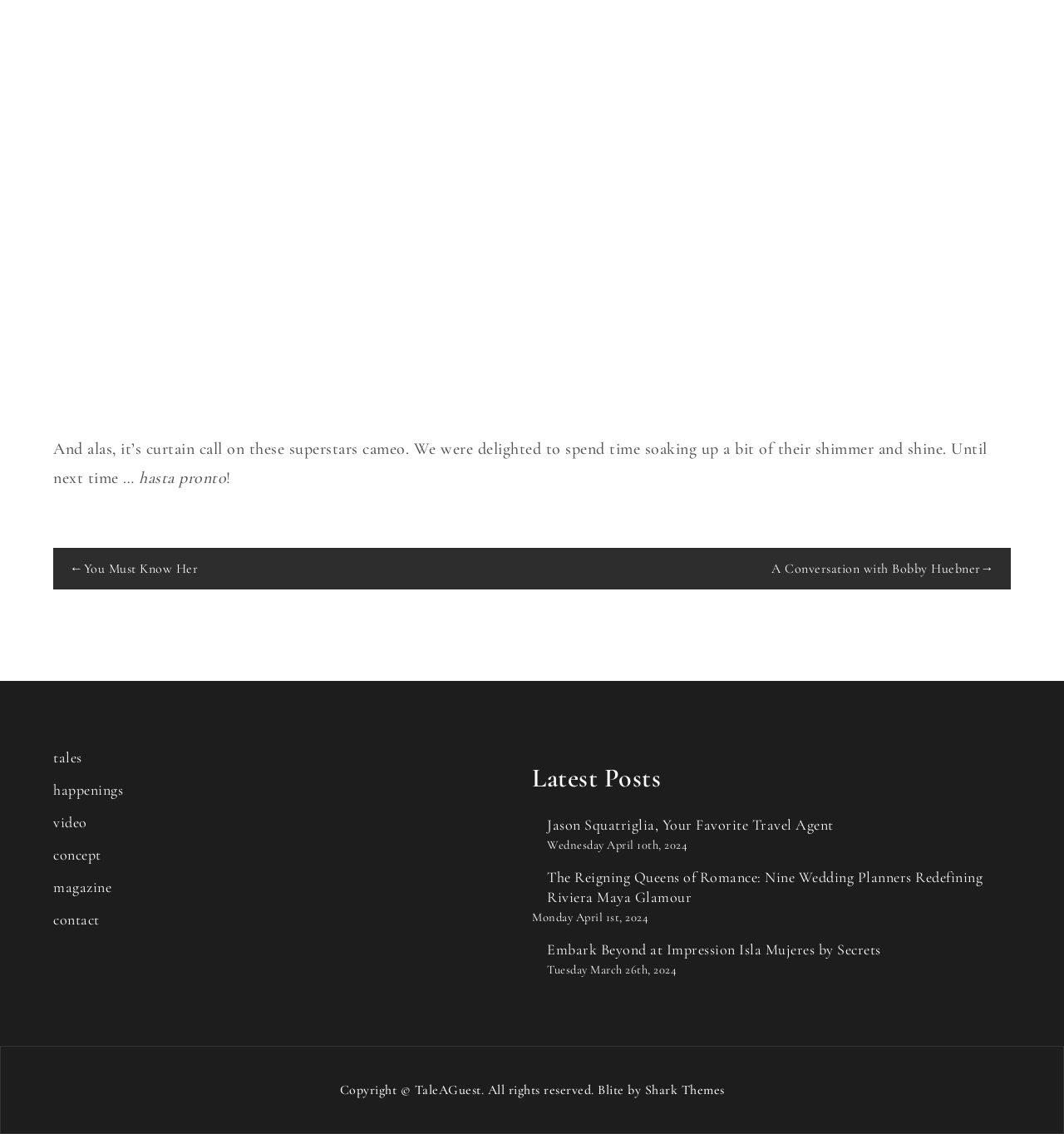How many latest posts are displayed?
Please analyze the image and answer the question with as much detail as possible.

I counted the number of latest posts in the section and found three posts: 'Jason Squatriglia, Your Favorite Travel Agent', 'The Reigning Queens of Romance: Nine Wedding Planners Redefining Riviera Maya Glamour', and 'Embark Beyond at Impression Isla Mujeres by Secrets'.